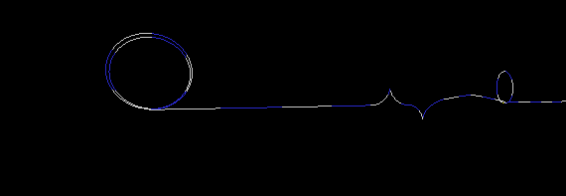Using the information in the image, give a detailed answer to the following question: What fundamental concept in physics is linked to this diagram?

The diagram illustrating the Foamy Ether Theory is linked to the Pauli Exclusion Principle, a fundamental concept in physics that describes the behavior of electrons in atoms, which is essential to understanding energy transfer and quantum theory.